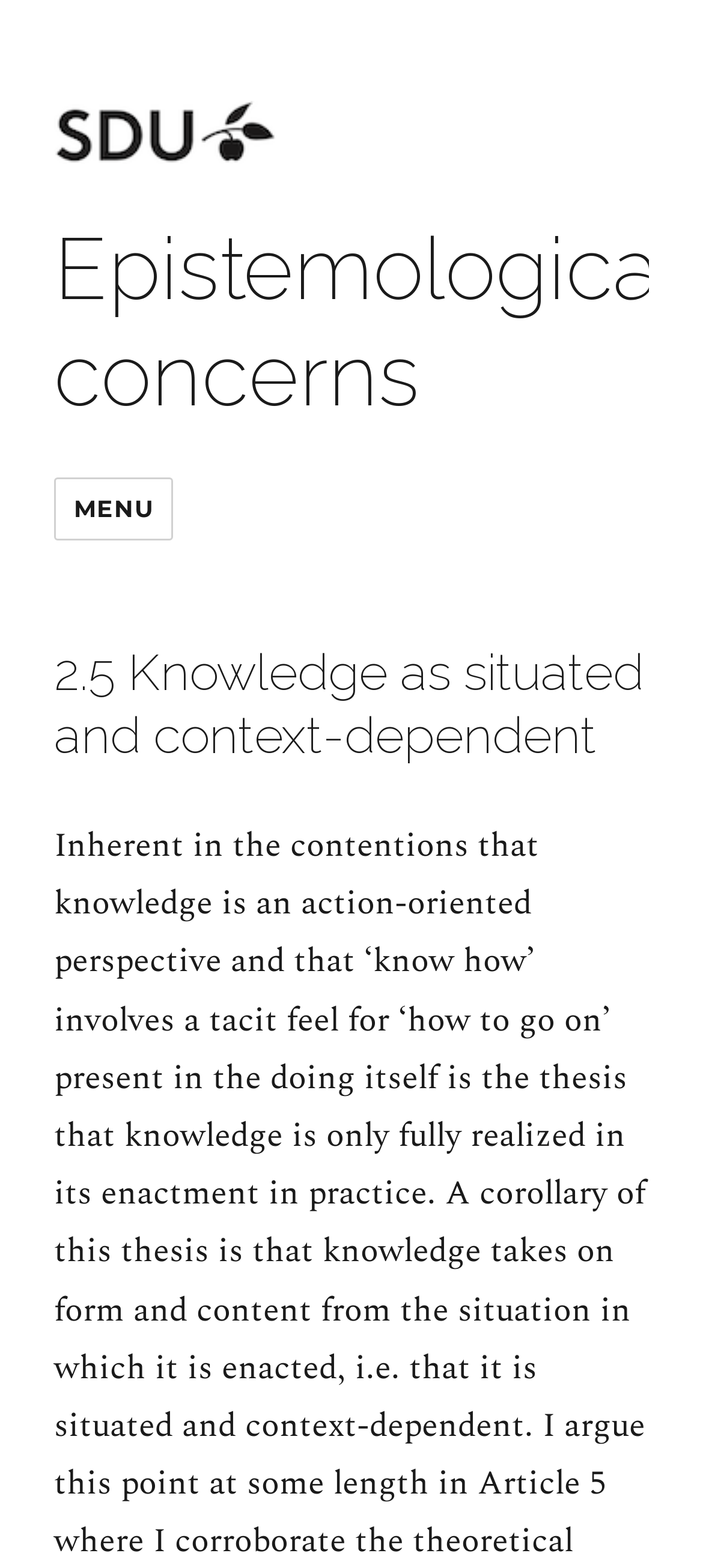Can you extract the primary headline text from the webpage?

2.5 Knowledge as situated and context-dependent